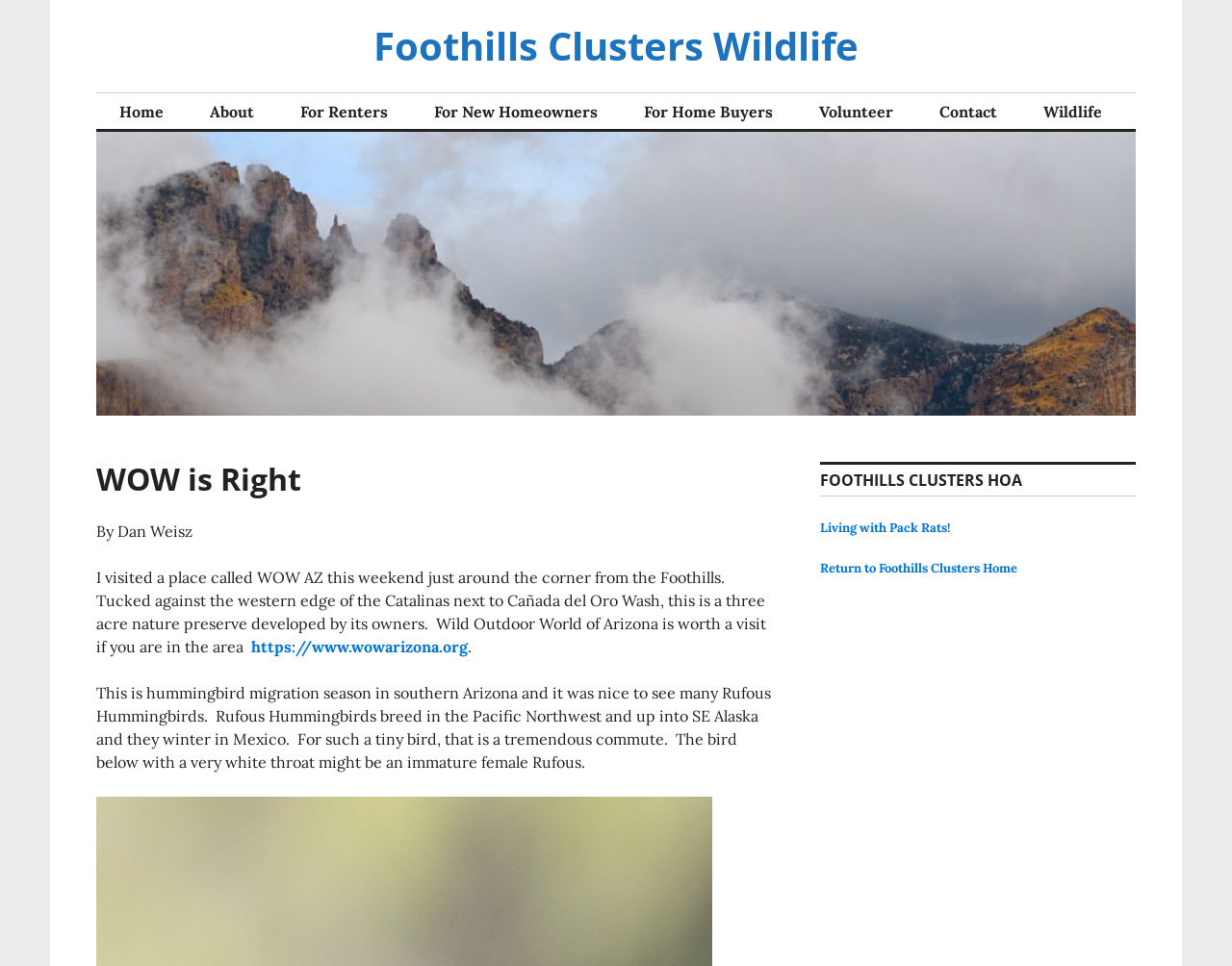Find the bounding box coordinates for the area you need to click to carry out the instruction: "Go to For Renters". The coordinates should be four float numbers between 0 and 1, indicated as [left, top, right, bottom].

[0.225, 0.098, 0.334, 0.133]